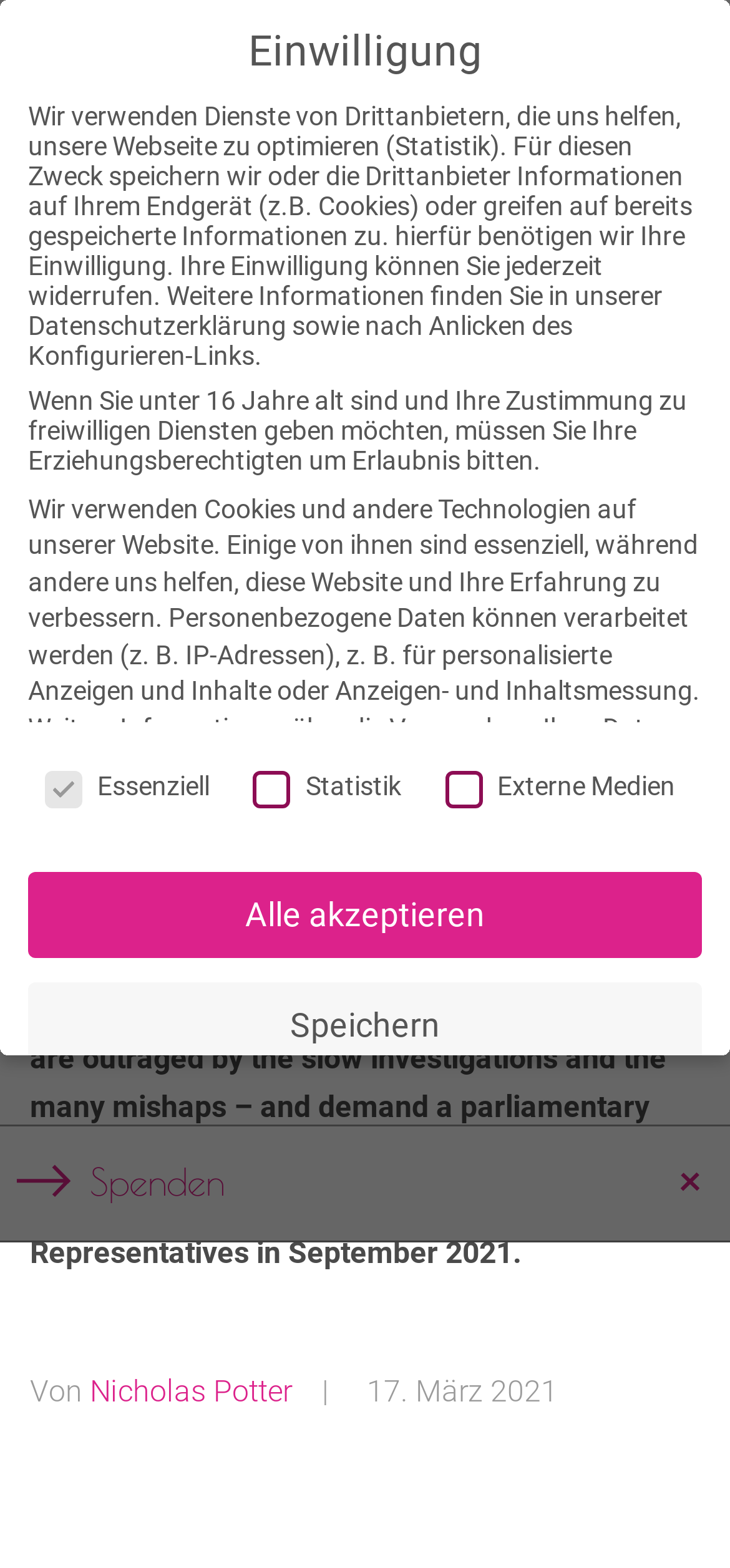Locate the bounding box coordinates of the area that needs to be clicked to fulfill the following instruction: "Click the THEMEN link". The coordinates should be in the format of four float numbers between 0 and 1, namely [left, top, right, bottom].

[0.19, 0.124, 0.392, 0.165]